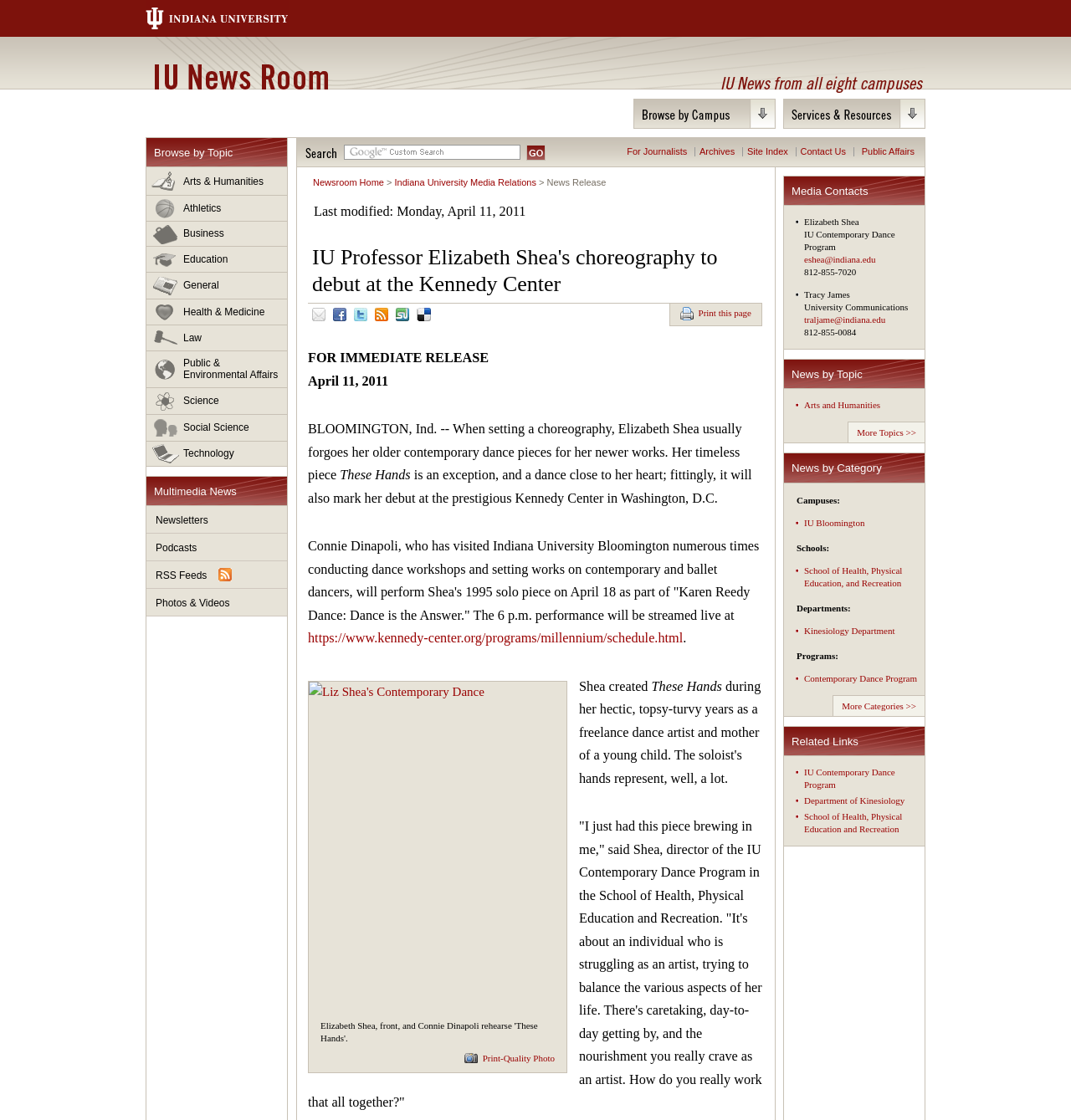What is the name of the program that Elizabeth Shea is associated with?
Based on the screenshot, provide your answer in one word or phrase.

IU Contemporary Dance Program